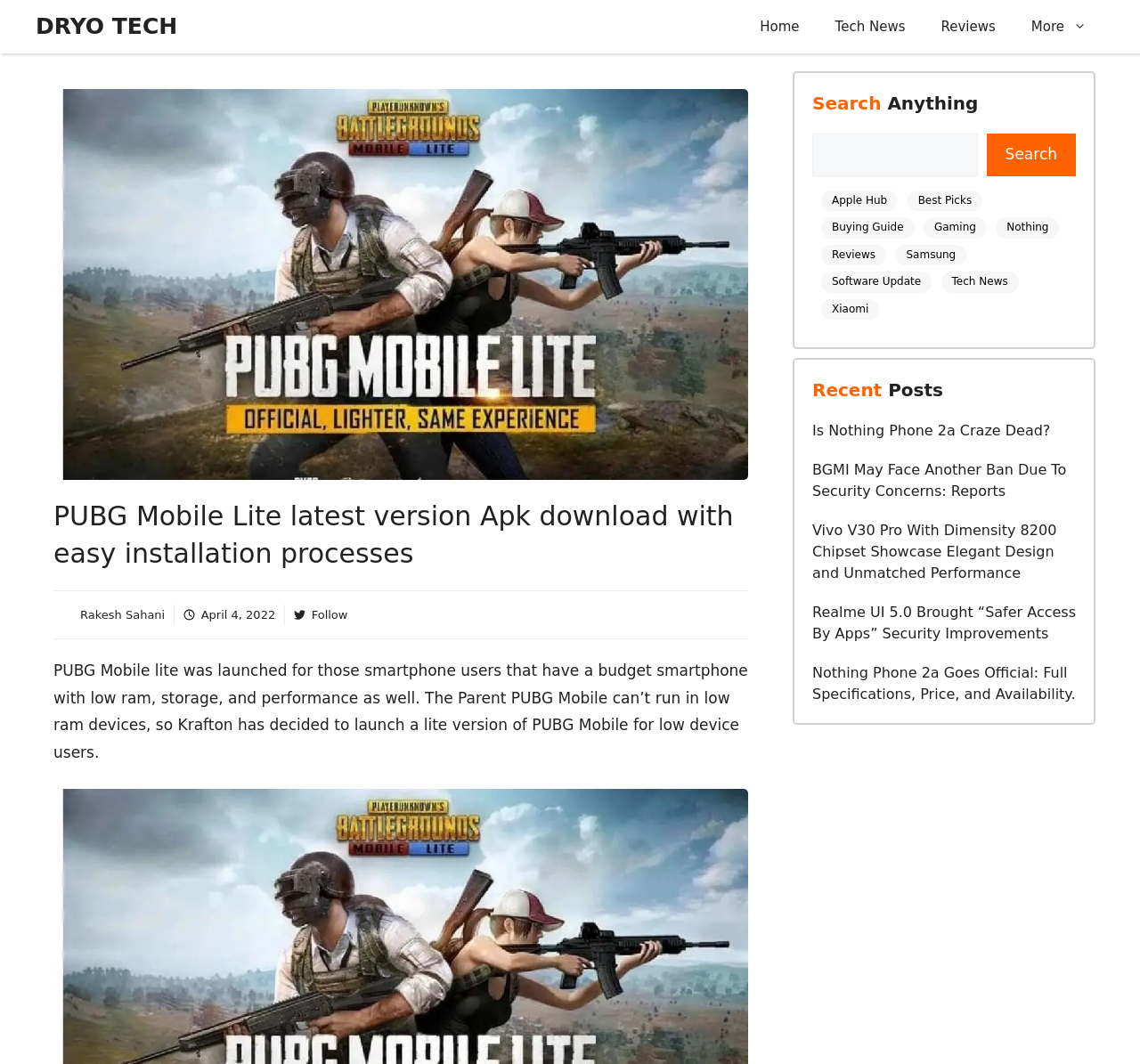Extract the main heading from the webpage content.

PUBG Mobile Lite latest version Apk download with easy installation processes